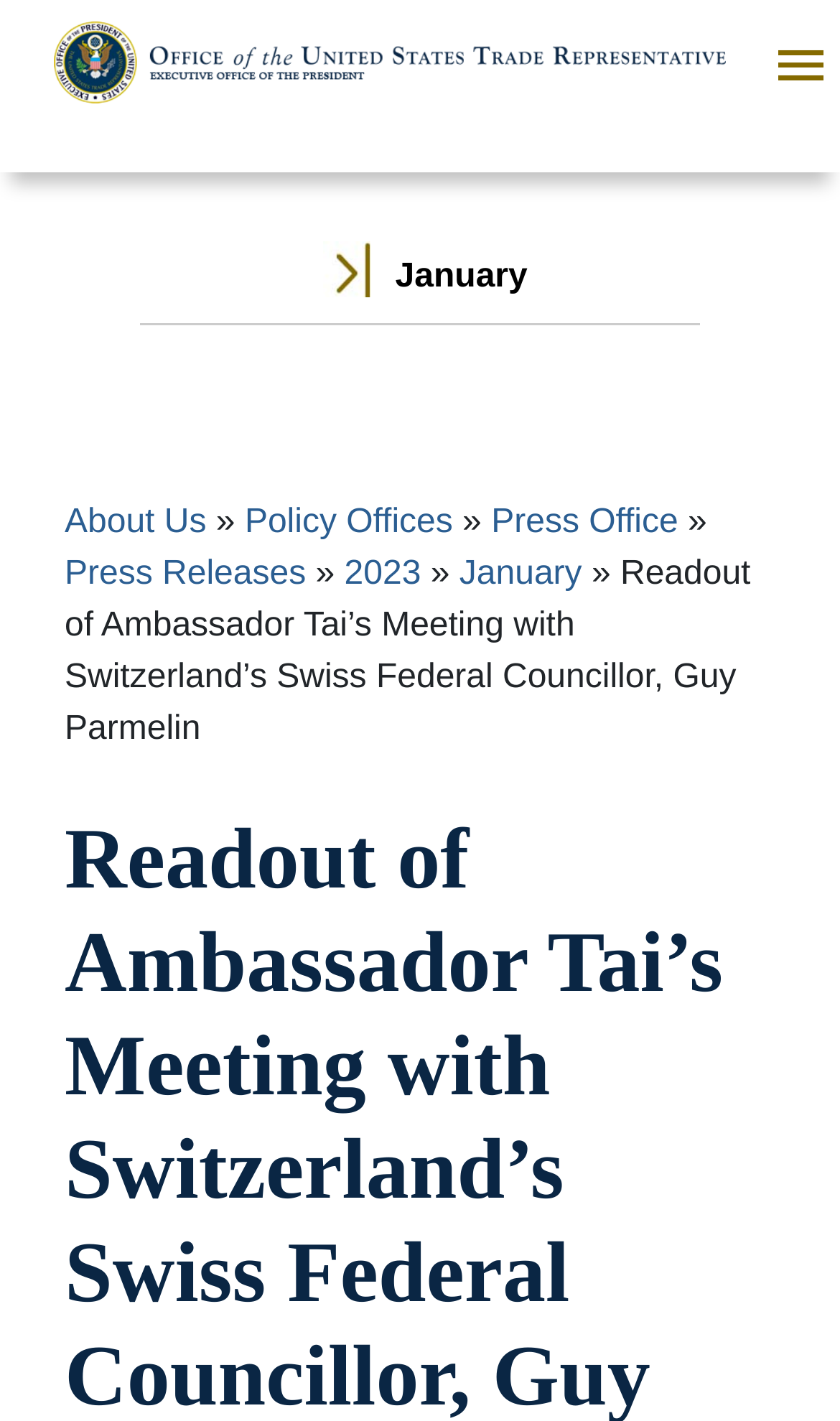What is the current selected tab? Observe the screenshot and provide a one-word or short phrase answer.

January